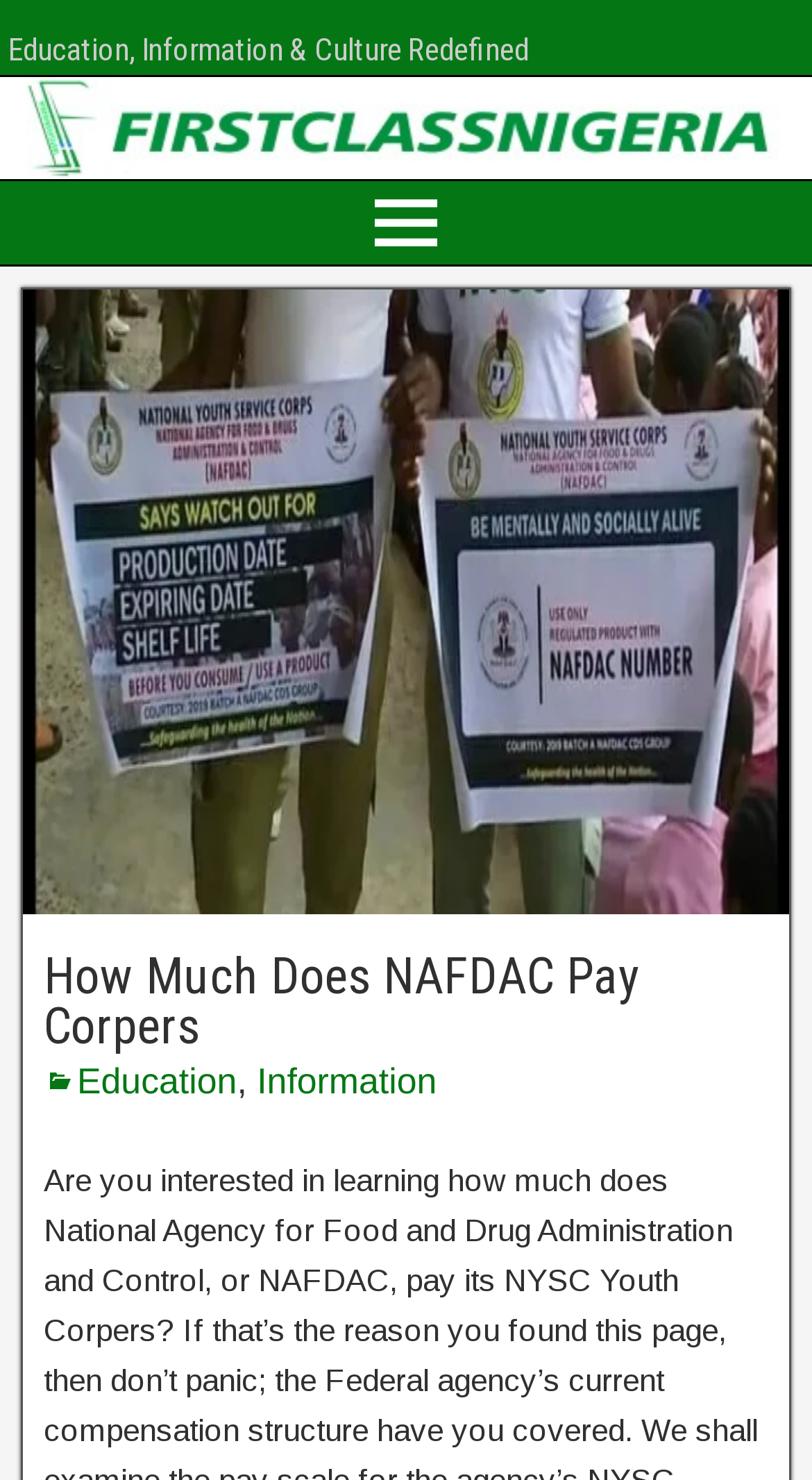What is the purpose of the image on the webpage?
Please answer the question as detailed as possible.

The purpose of the image on the webpage can be determined by looking at the image element with no descriptive text, which suggests that it is likely used for decorative purposes or as a logo for the website.